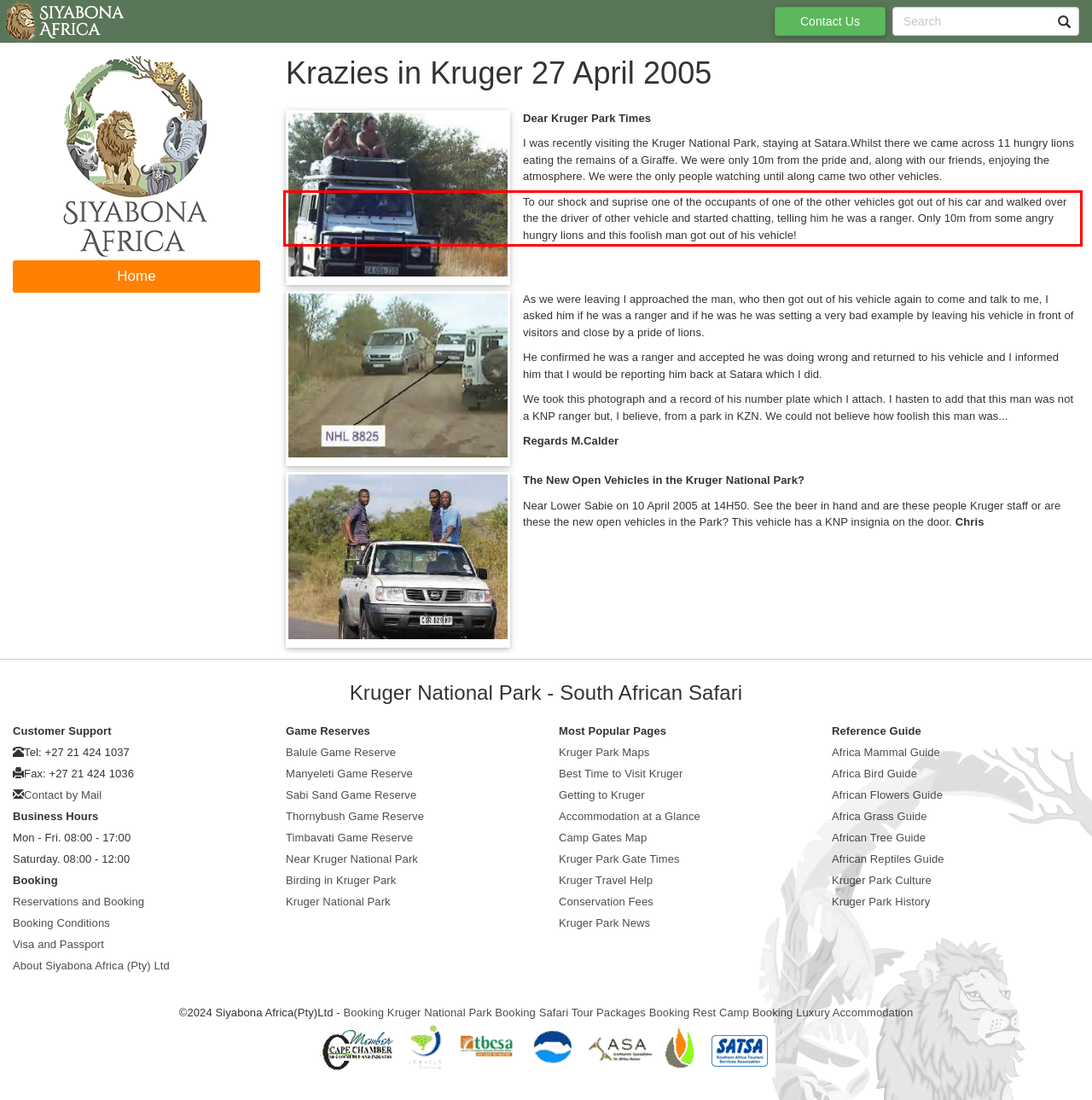The screenshot provided shows a webpage with a red bounding box. Apply OCR to the text within this red bounding box and provide the extracted content.

To our shock and suprise one of the occupants of one of the other vehicles got out of his car and walked over the the driver of other vehicle and started chatting, telling him he was a ranger. Only 10m from some angry hungry lions and this foolish man got out of his vehicle!